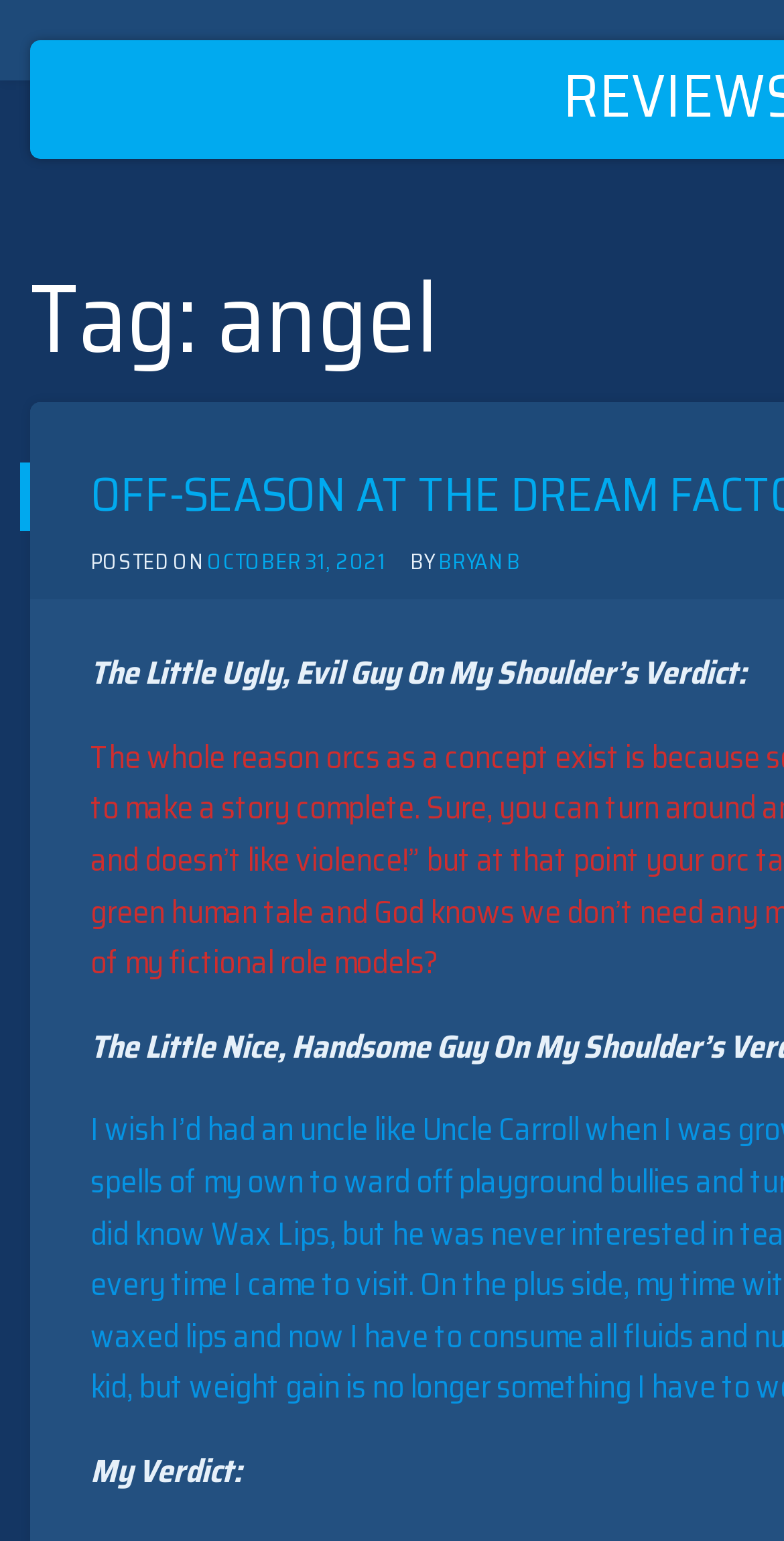Using the provided description: "Bryan B", find the bounding box coordinates of the corresponding UI element. The output should be four float numbers between 0 and 1, in the format [left, top, right, bottom].

[0.559, 0.353, 0.664, 0.376]